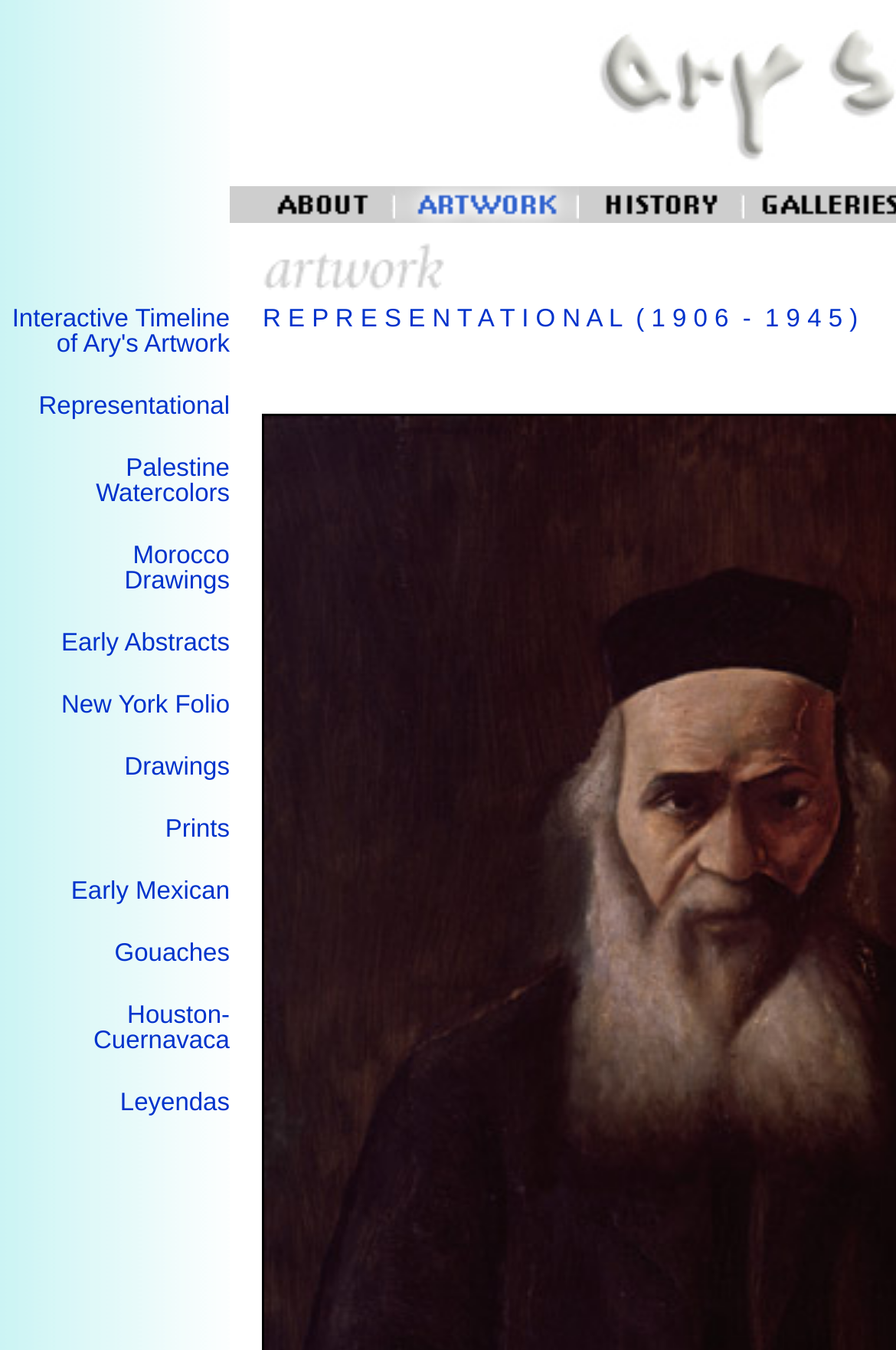Describe the webpage in detail, including text, images, and layout.

The webpage is about the Stillman-Lack Foundation, specifically showcasing Ary Stillman's artwork, with a focus on the "Portrait of Israel Brodkey". 

At the top, there are three navigation links: "About", "Artwork", and "History", each accompanied by an image. These links are positioned horizontally, with "About" on the left, "Artwork" in the middle, and "History" on the right.

Below the navigation links, there is a table with two columns. The left column contains a list of links related to Ary Stillman's artwork, including "Interactive Timeline of Ary's Artwork", "Representational", "Palestine Watercolors", and several others. These links are stacked vertically, with the "Interactive Timeline" link at the top and the "Leyendas" link at the bottom.

The right column of the table features an image of Ary Stillman's artwork, which takes up most of the column's space.